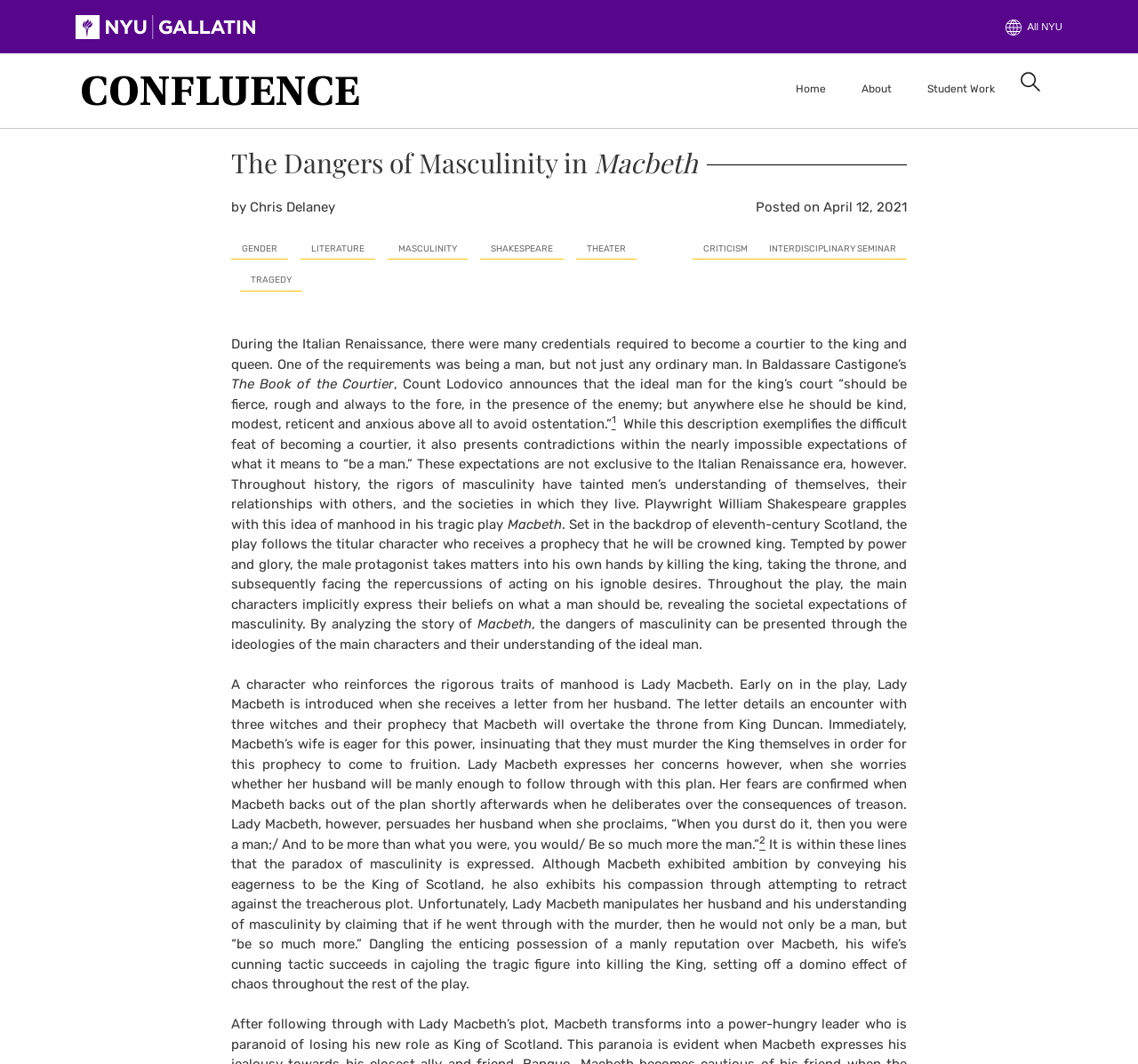Locate the bounding box coordinates of the area where you should click to accomplish the instruction: "Go to the Home page".

[0.684, 0.053, 0.741, 0.101]